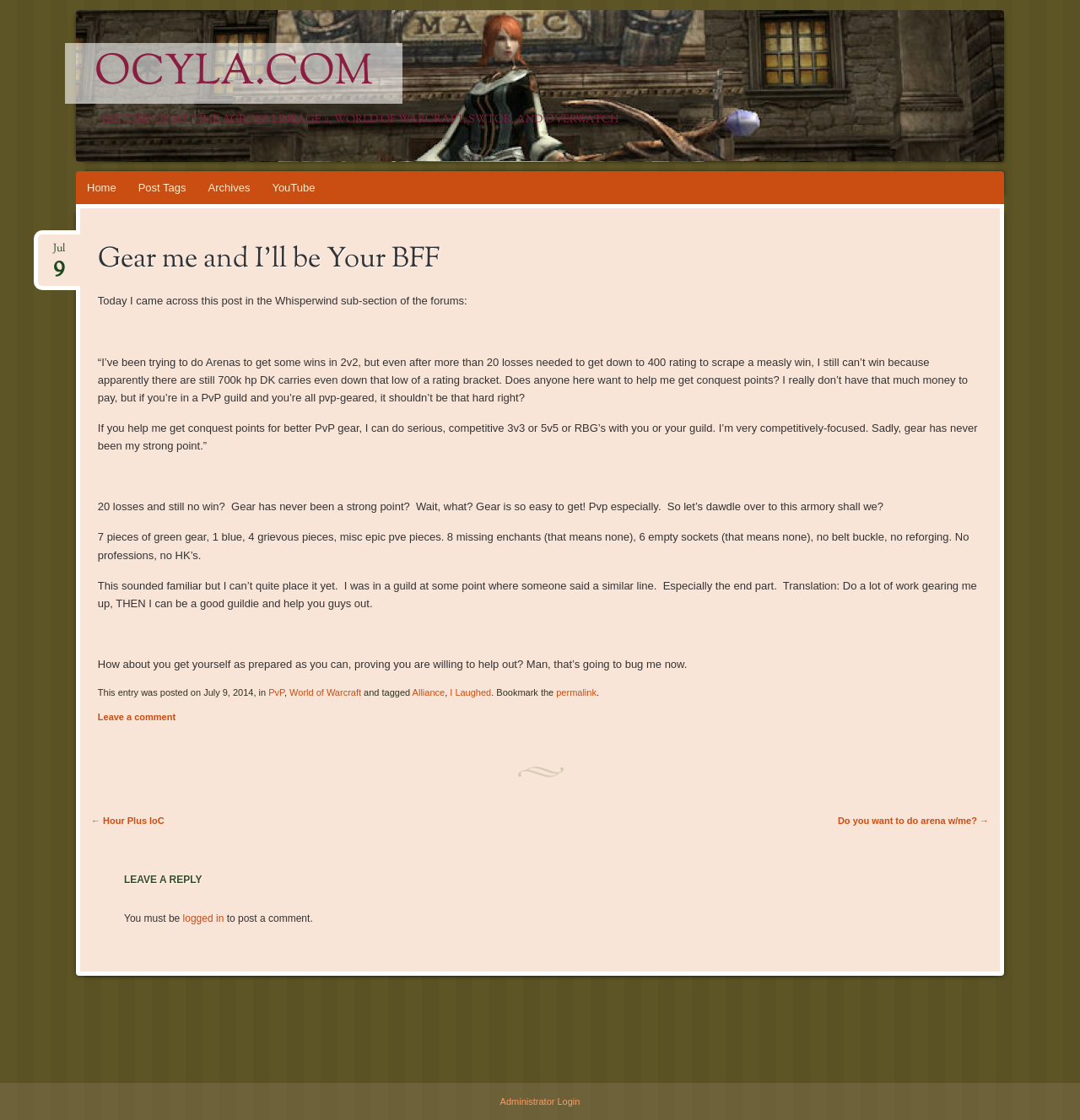Provide a short answer to the following question with just one word or phrase: What is the name of the game mentioned in the article?

World of Warcraft